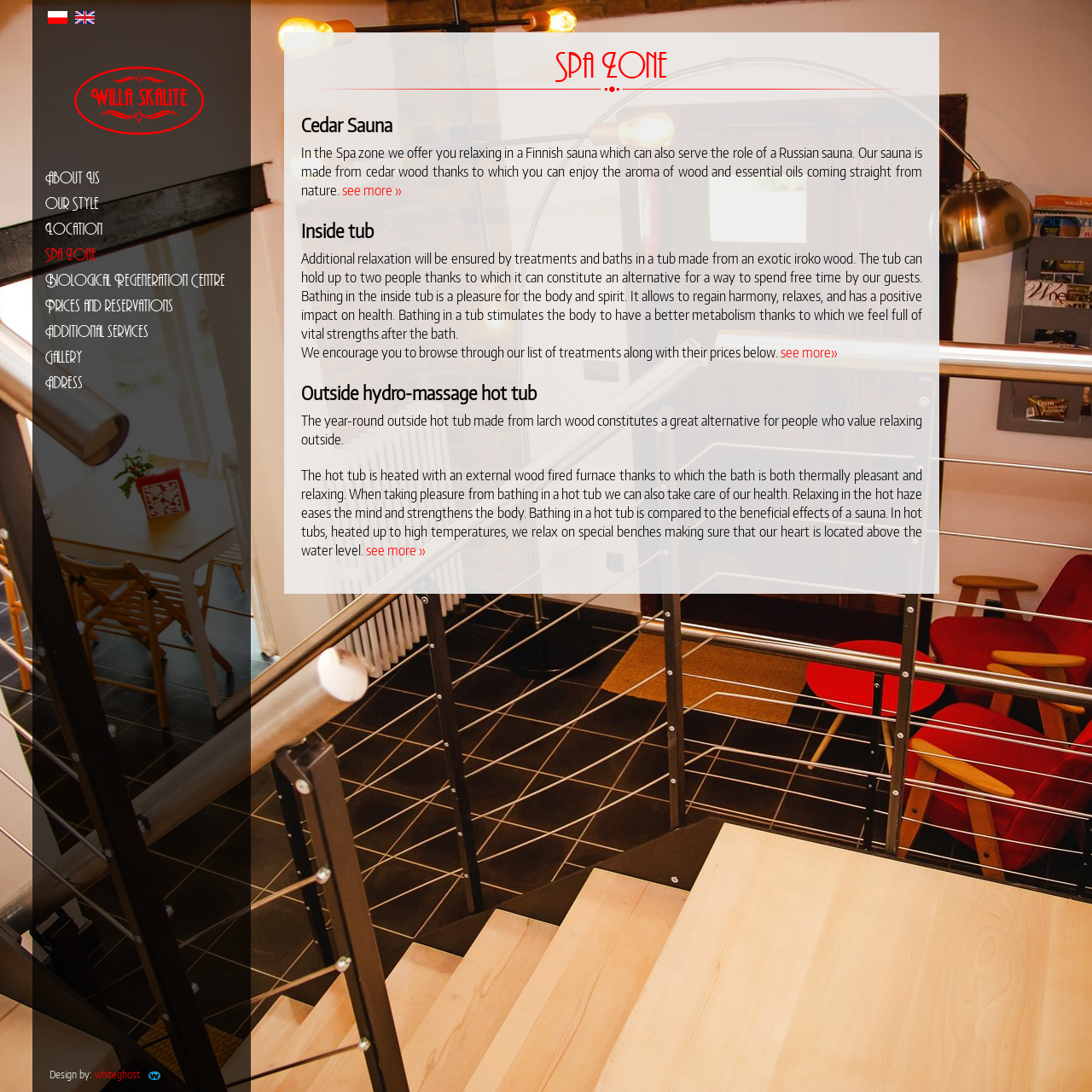Can you find the bounding box coordinates for the UI element given this description: "whiteghost"? Provide the coordinates as four float numbers between 0 and 1: [left, top, right, bottom].

[0.087, 0.978, 0.128, 0.99]